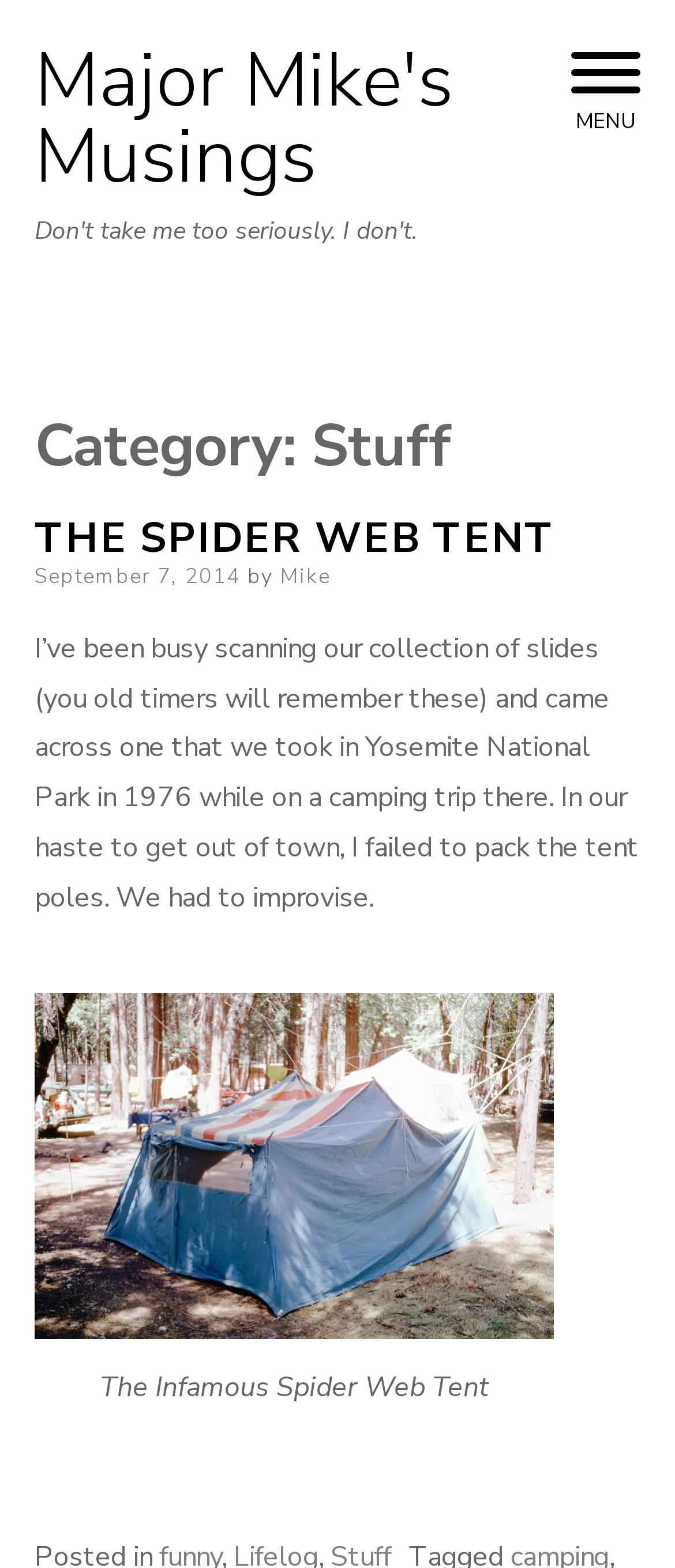Respond to the following query with just one word or a short phrase: 
What is the title of the post?

THE SPIDER WEB TENT